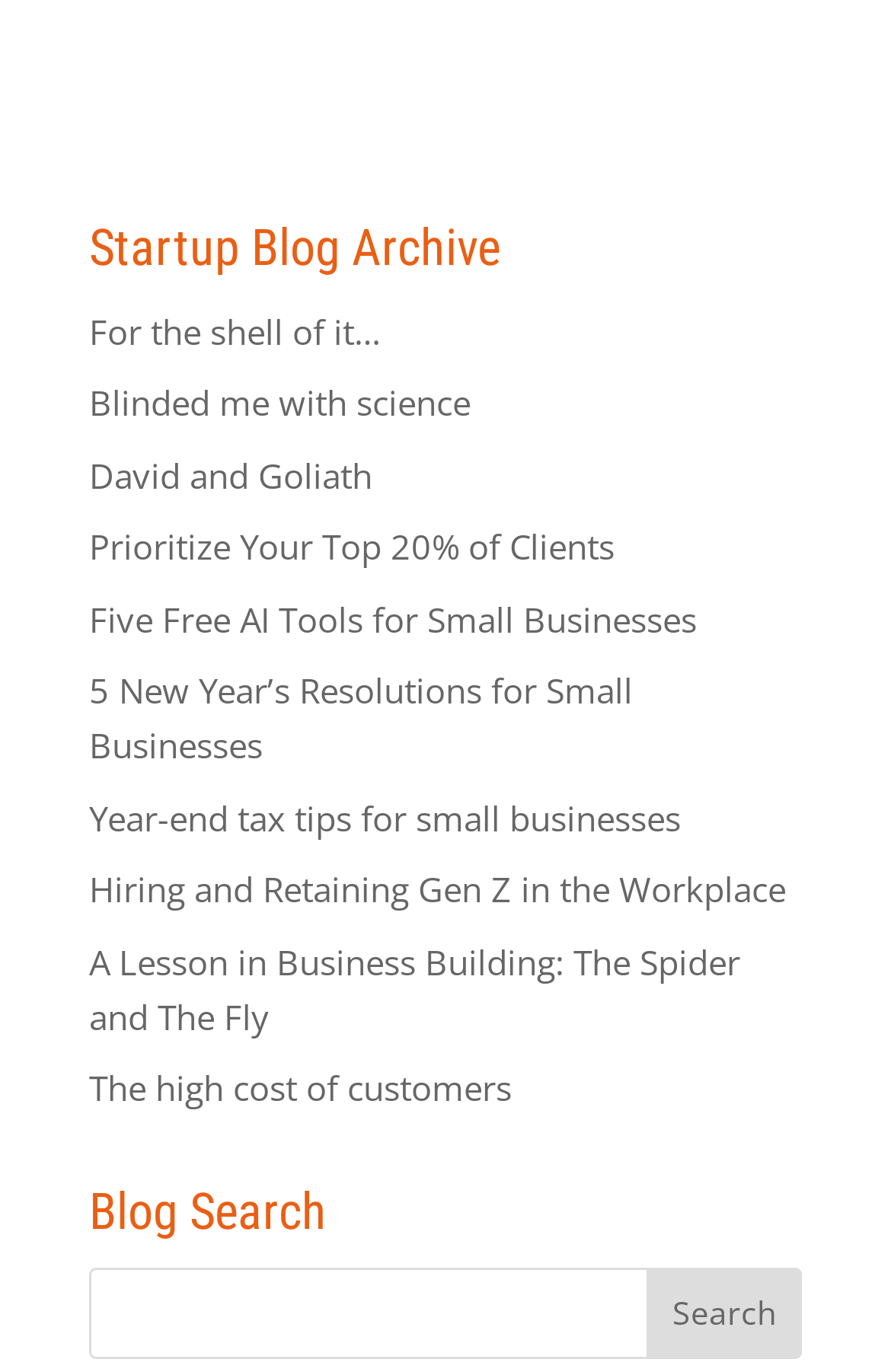Specify the bounding box coordinates for the region that must be clicked to perform the given instruction: "Search for a blog topic".

[0.1, 0.923, 0.9, 0.99]